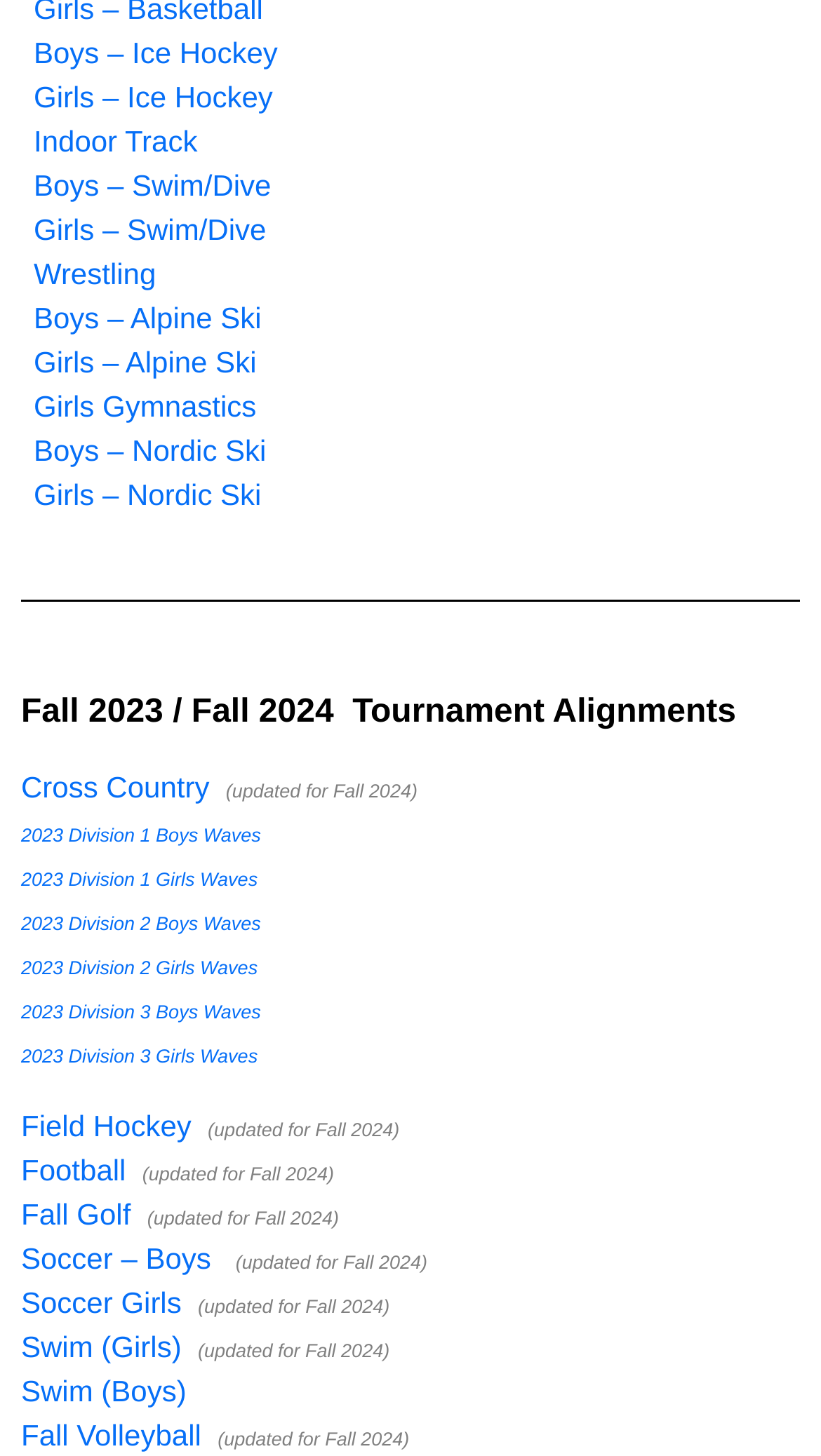What is the update status of the tournament alignments?
Could you please answer the question thoroughly and with as much detail as possible?

I noticed that many links have '(updated for Fall 2024)' in their text, which suggests that the tournament alignments have been updated for the Fall 2024 season.